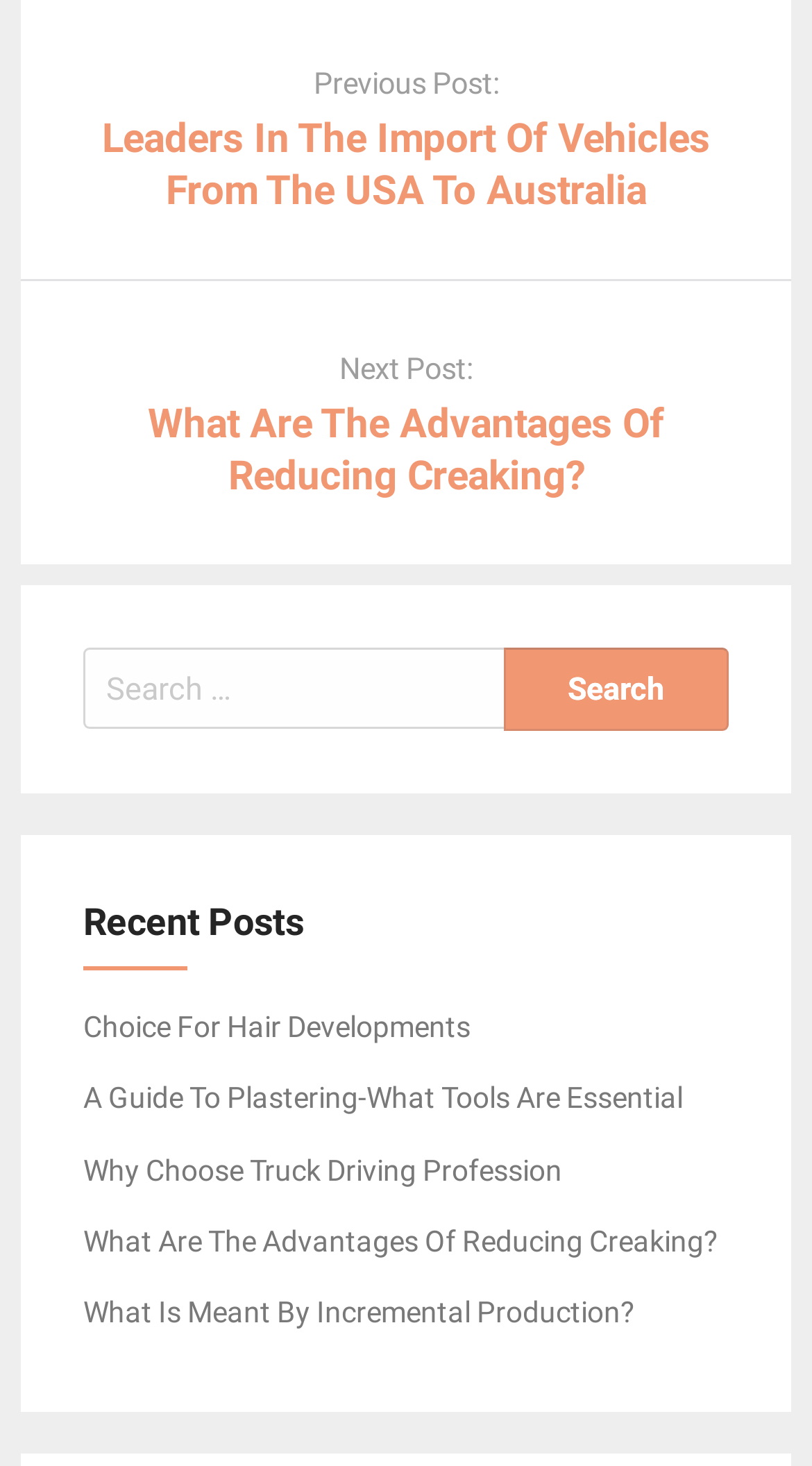Provide a one-word or brief phrase answer to the question:
What is the text next to the search box?

Search for: